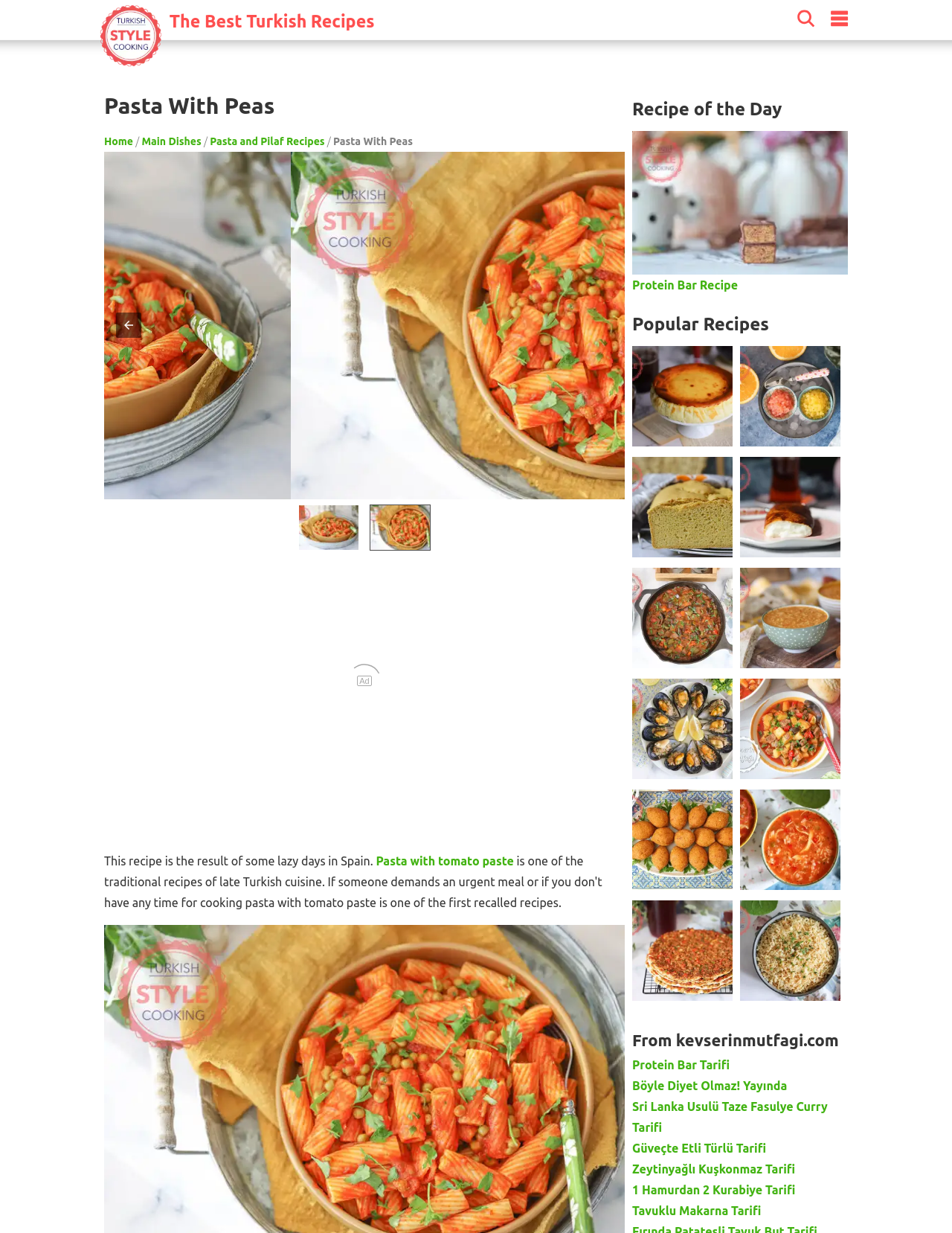Pinpoint the bounding box coordinates of the area that must be clicked to complete this instruction: "Click on the 'Next item in carousel' button".

[0.617, 0.254, 0.644, 0.274]